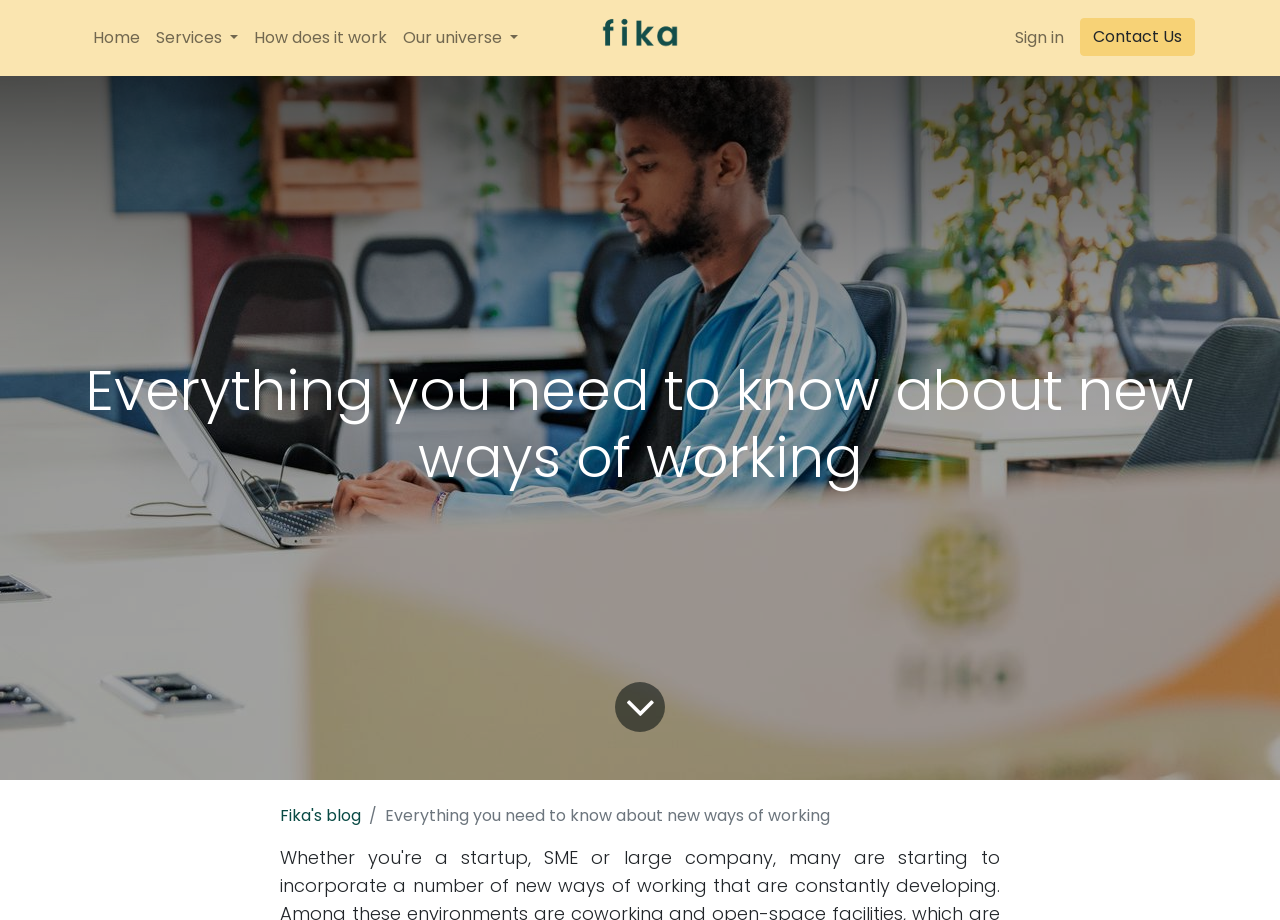What is the topic of the blog content?
Answer with a single word or phrase, using the screenshot for reference.

New ways of working